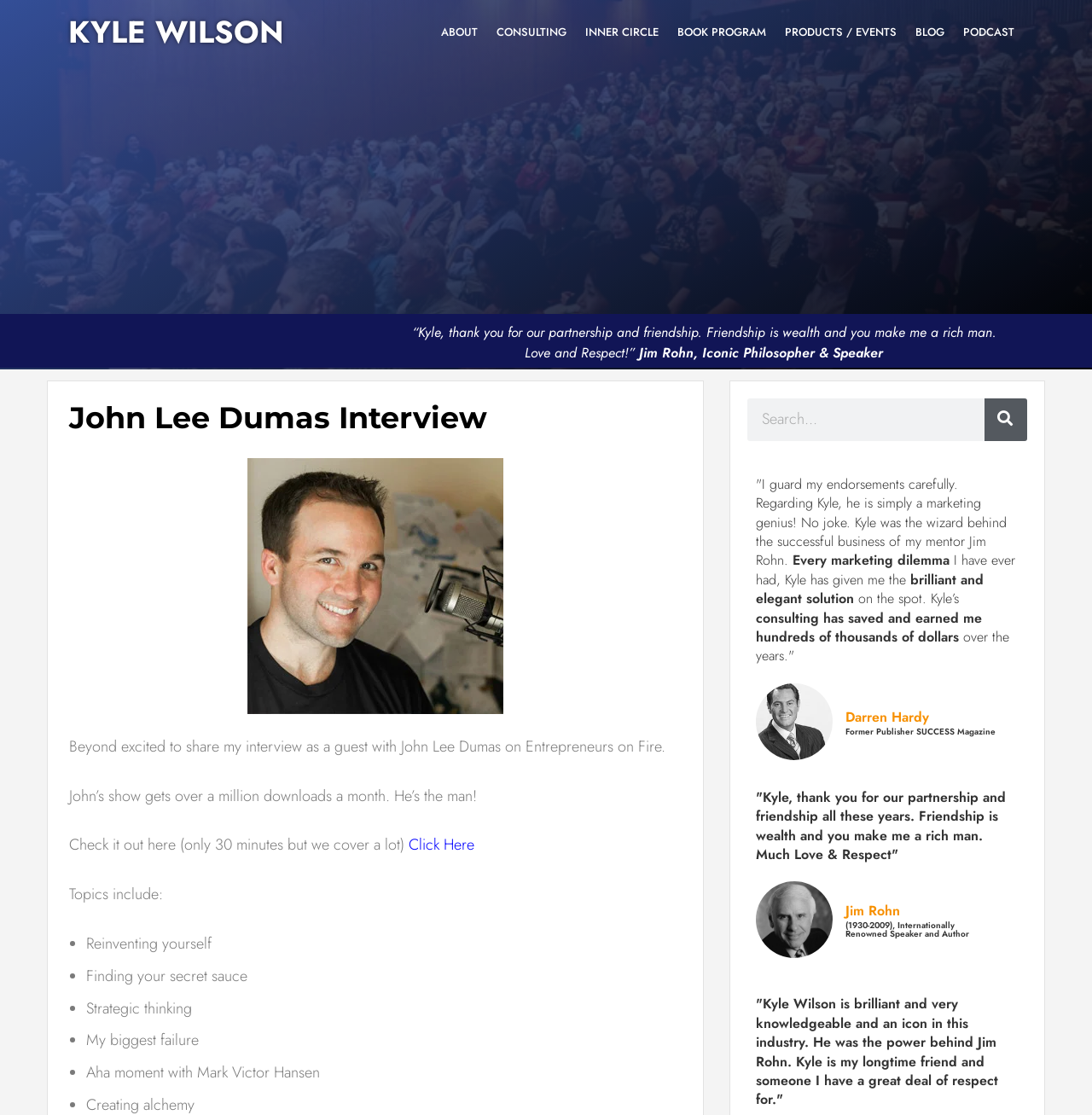Construct a comprehensive caption that outlines the webpage's structure and content.

This webpage is about Kyle Wilson, featuring his interview with John Lee Dumas on Entrepreneurs on Fire. At the top, there is a heading "KYLE WILSON" with a link to his name. Below it, there are six links to different sections of the website, including "ABOUT", "CONSULTING", "INNER CIRCLE", "BOOK PROGRAM", "PRODUCTS / EVENTS", and "BLOG".

On the left side, there is a quote from Jim Rohn, an iconic philosopher and speaker, praising Kyle Wilson's partnership and friendship. Below the quote, there is a heading "John Lee Dumas Interview" with a brief description of the interview, mentioning that John's show gets over a million downloads a month.

The main content of the webpage is about the interview, with a brief introduction and a list of topics discussed, including reinventing oneself, finding one's secret sauce, strategic thinking, and more. There is also a link to "Click Here" to access the interview.

On the right side, there is a search box with a button. Below it, there are several testimonials from notable figures, including Darren Hardy, former publisher of SUCCESS Magazine, and Jim Rohn, praising Kyle Wilson's marketing genius, consulting, and friendship. These testimonials are scattered throughout the webpage, with some of them overlapping with the main content.